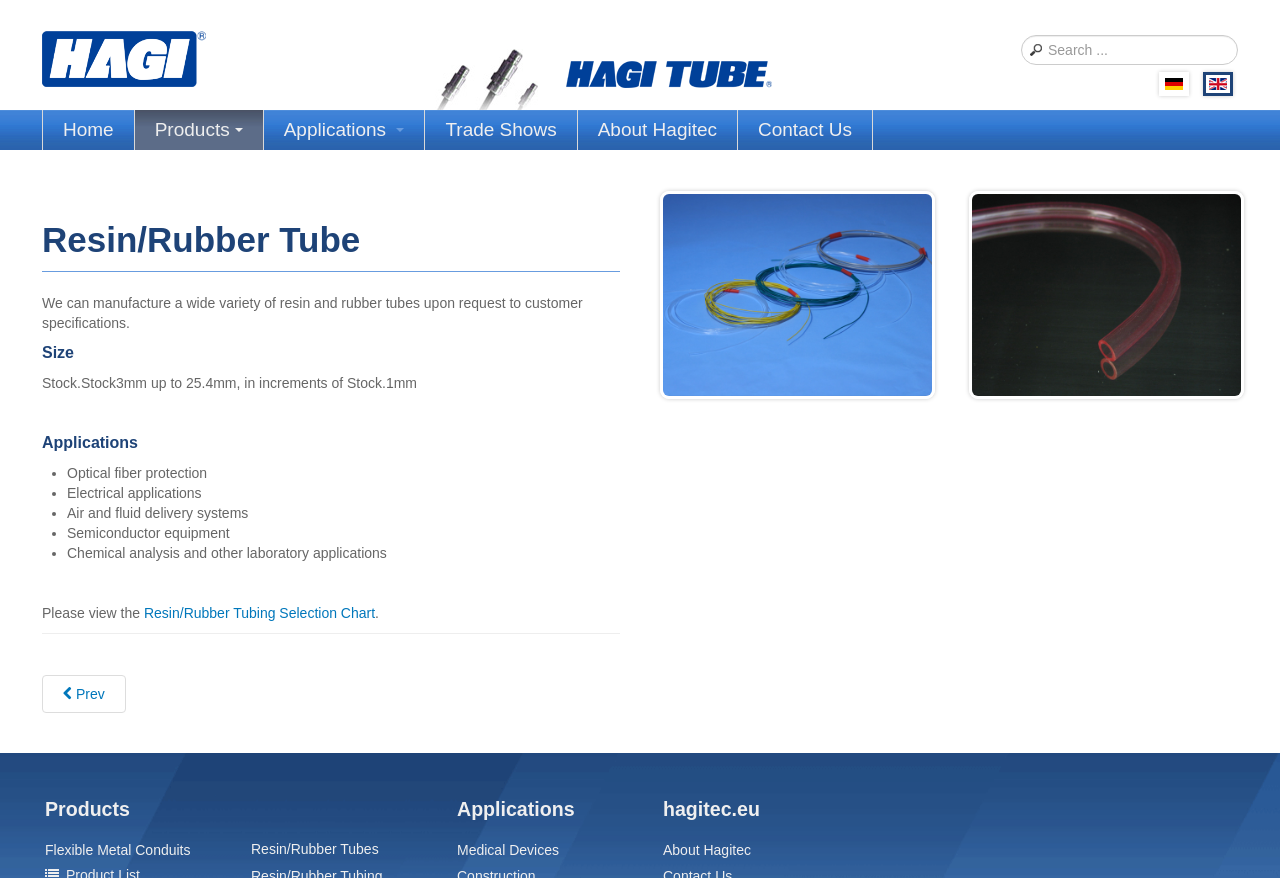What is the purpose of the search box?
Give a single word or phrase answer based on the content of the image.

To search the website